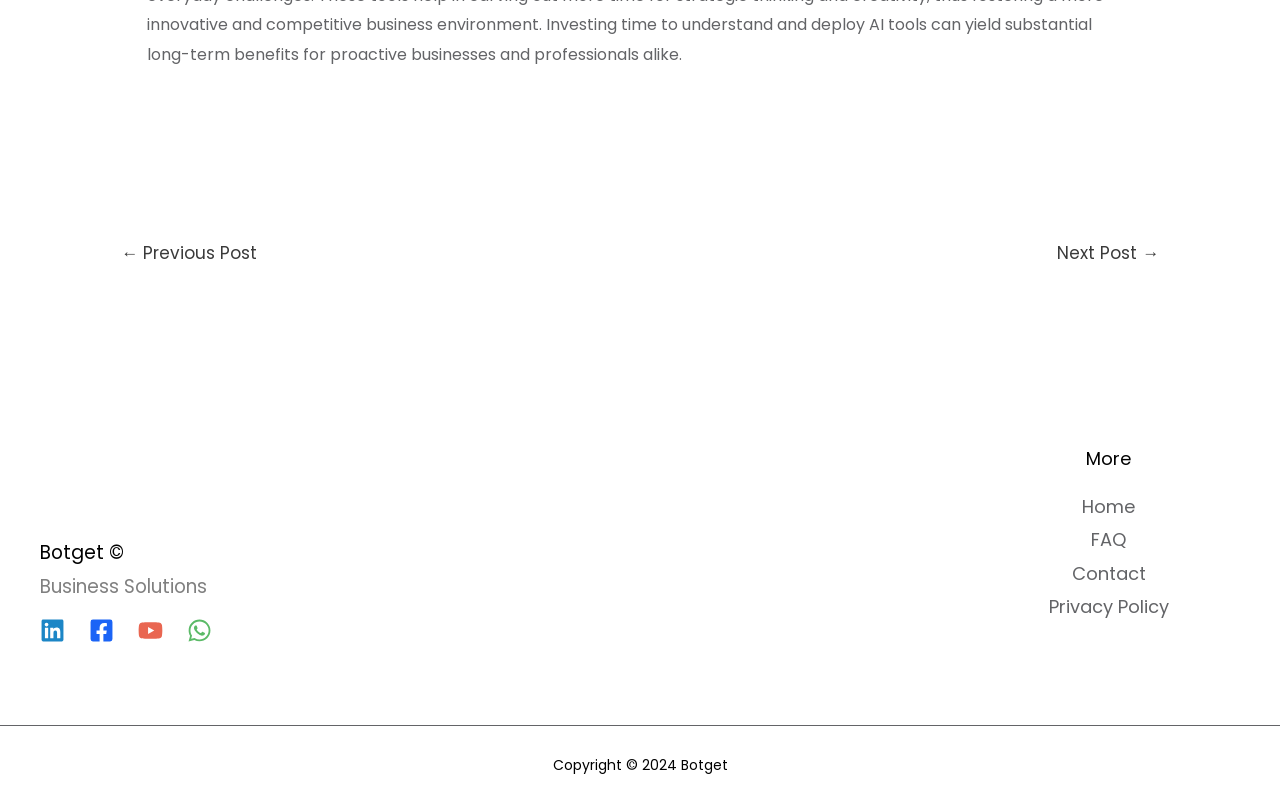Please identify the bounding box coordinates of the area that needs to be clicked to fulfill the following instruction: "view more."

[0.764, 0.552, 0.969, 0.586]